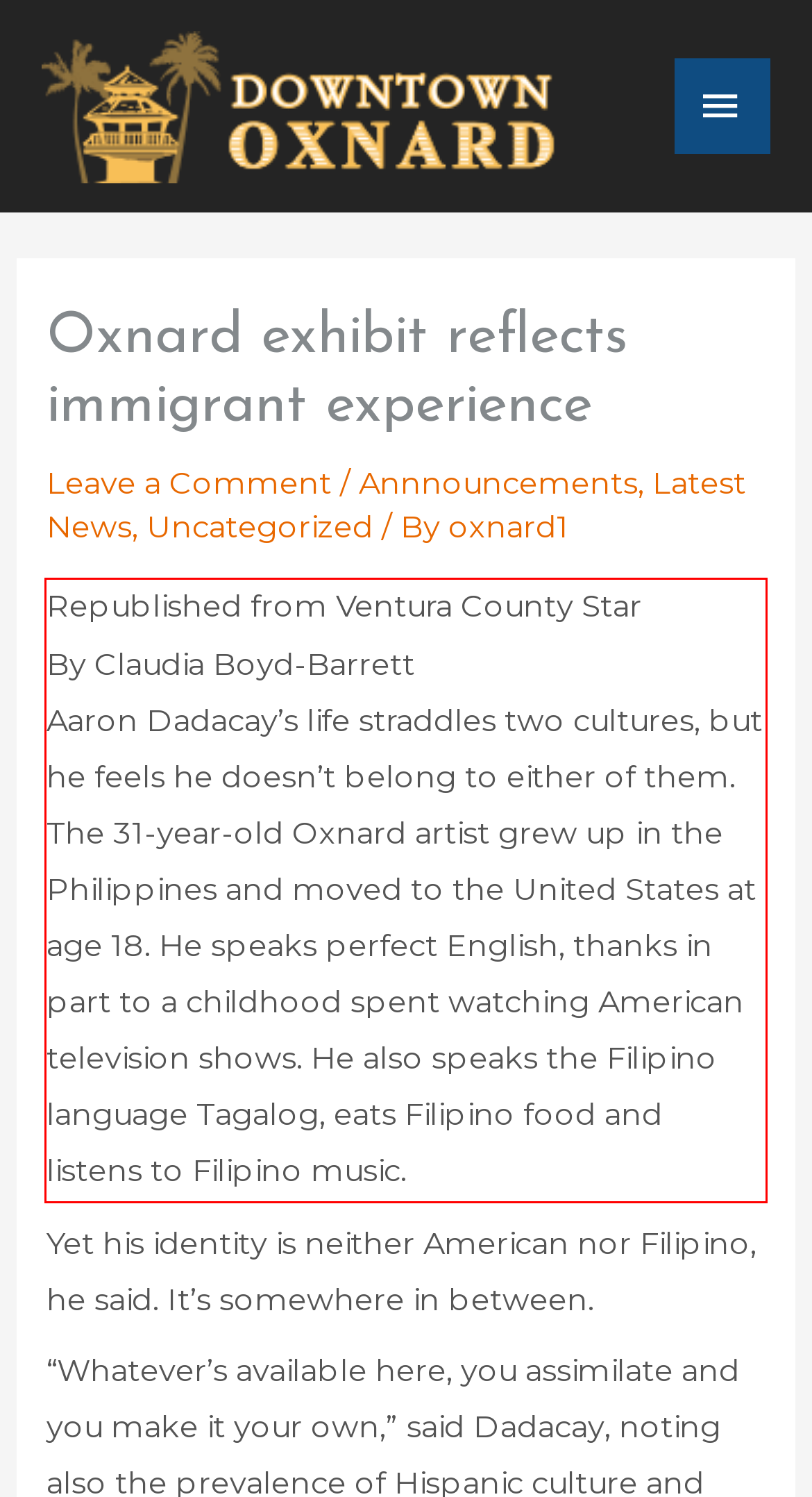In the given screenshot, locate the red bounding box and extract the text content from within it.

Republished from Ventura County Star By Claudia Boyd-Barrett Aaron Dadacay’s life straddles two cultures, but he feels he doesn’t belong to either of them. The 31-year-old Oxnard artist grew up in the Philippines and moved to the United States at age 18. He speaks perfect English, thanks in part to a childhood spent watching American television shows. He also speaks the Filipino language Tagalog, eats Filipino food and listens to Filipino music.